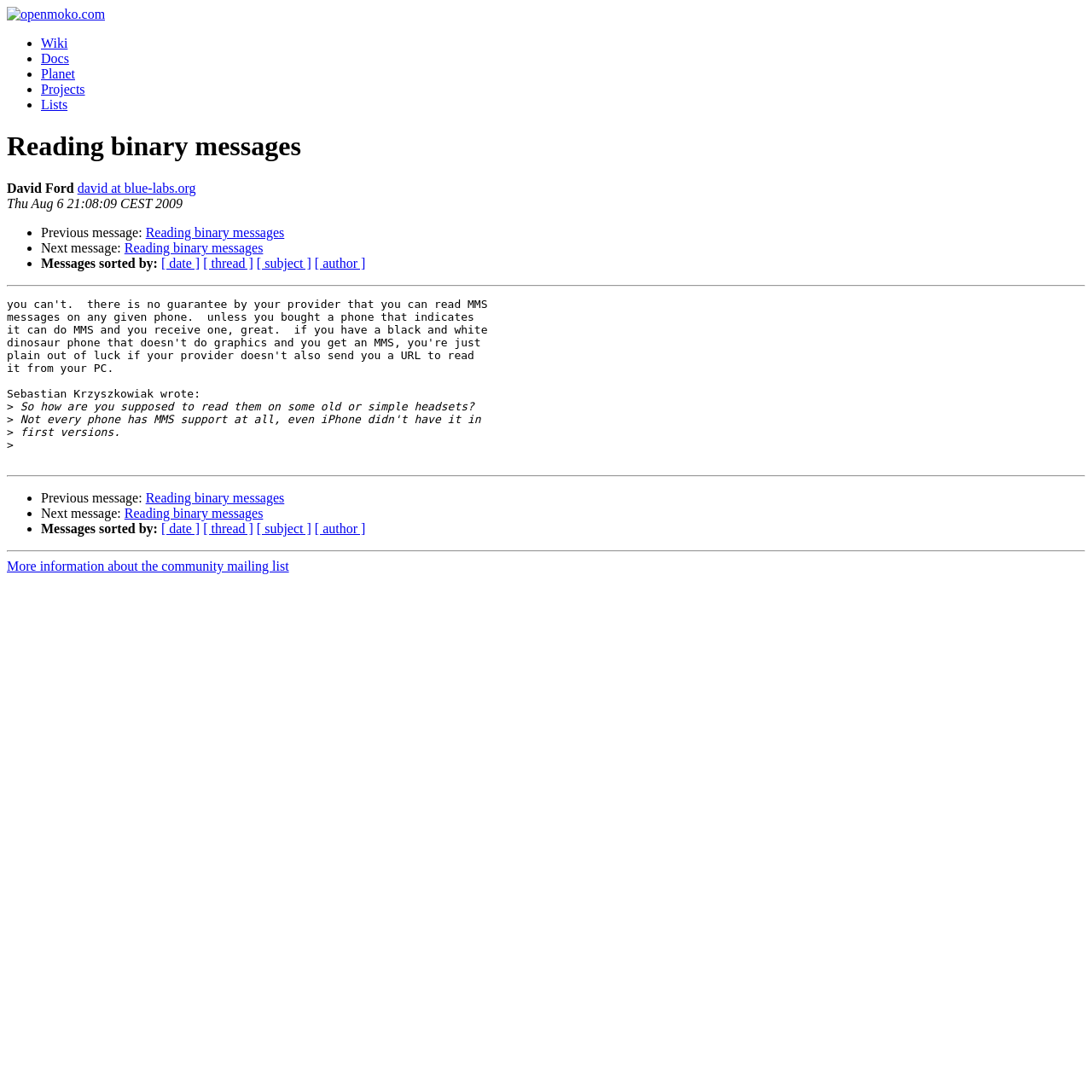What is the link to get more information about the community mailing list?
Using the screenshot, give a one-word or short phrase answer.

More information about the community mailing list